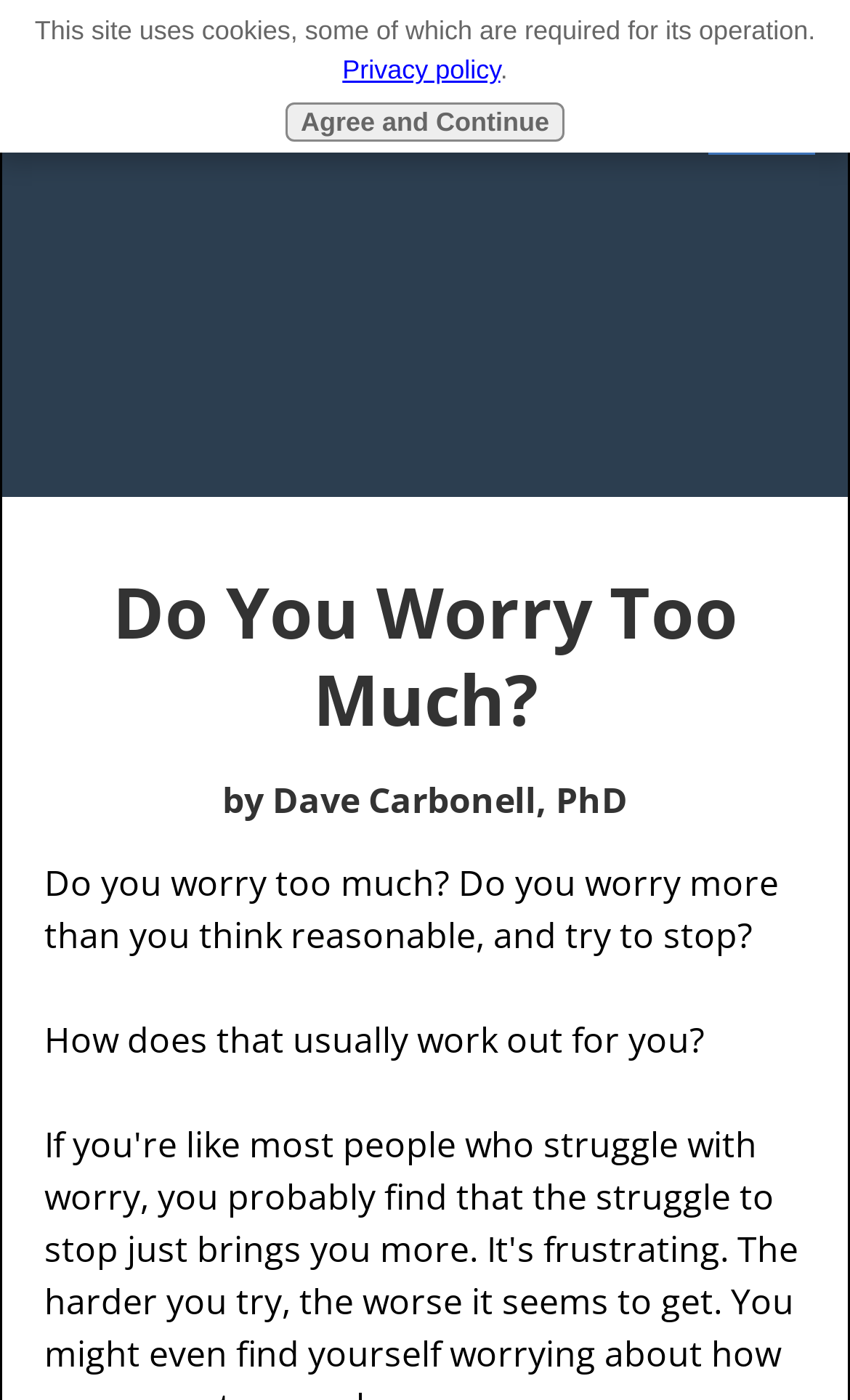Using the information in the image, give a comprehensive answer to the question: 
What is the author's profession?

The author's profession can be determined by looking at the heading 'by Dave Carbonell, PhD' which indicates that the author, Dave Carbonell, has a PhD degree.